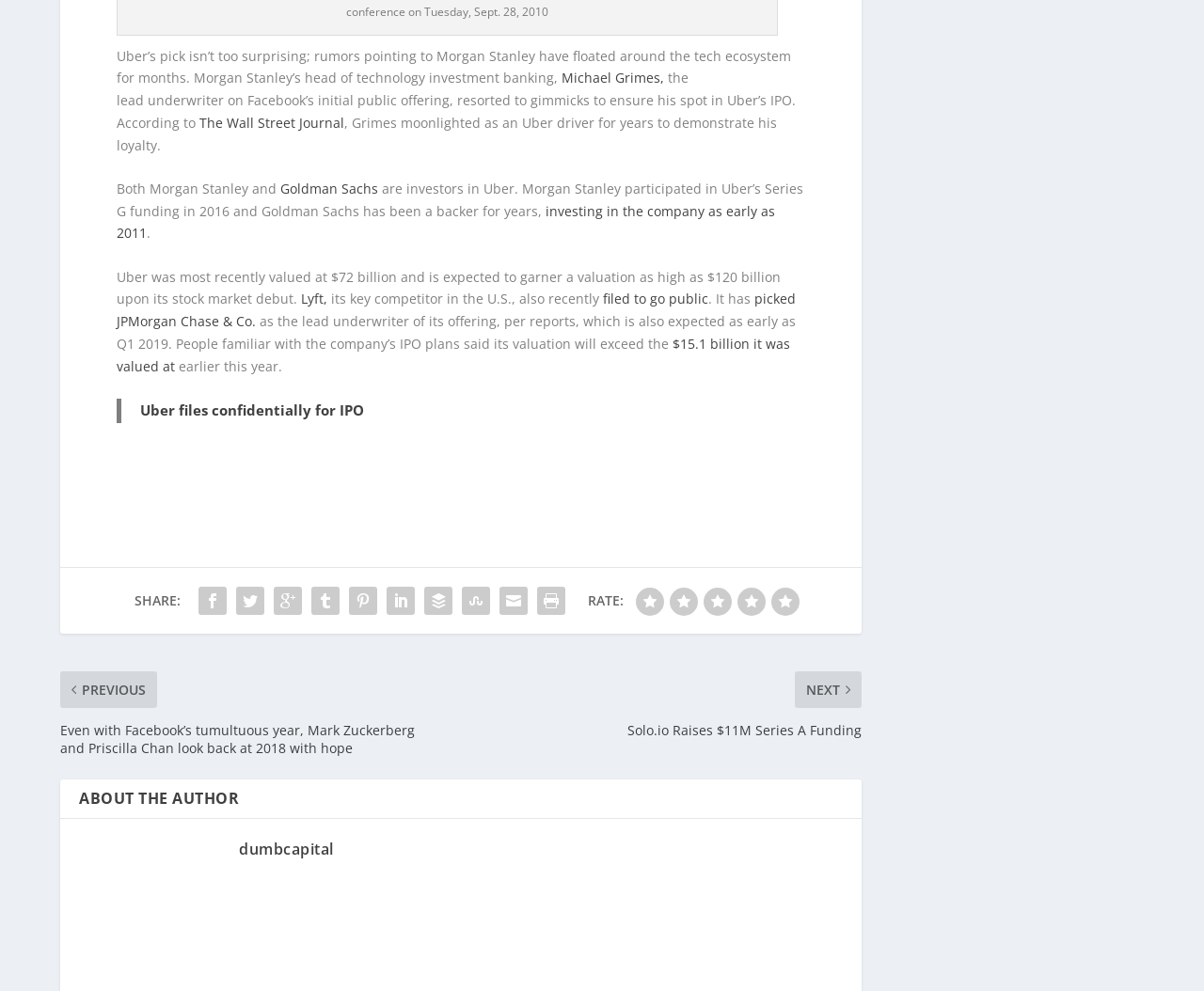For the following element description, predict the bounding box coordinates in the format (top-left x, top-left y, bottom-right x, bottom-right y). All values should be floating point numbers between 0 and 1. Description: The Wall Street Journal

[0.166, 0.117, 0.286, 0.135]